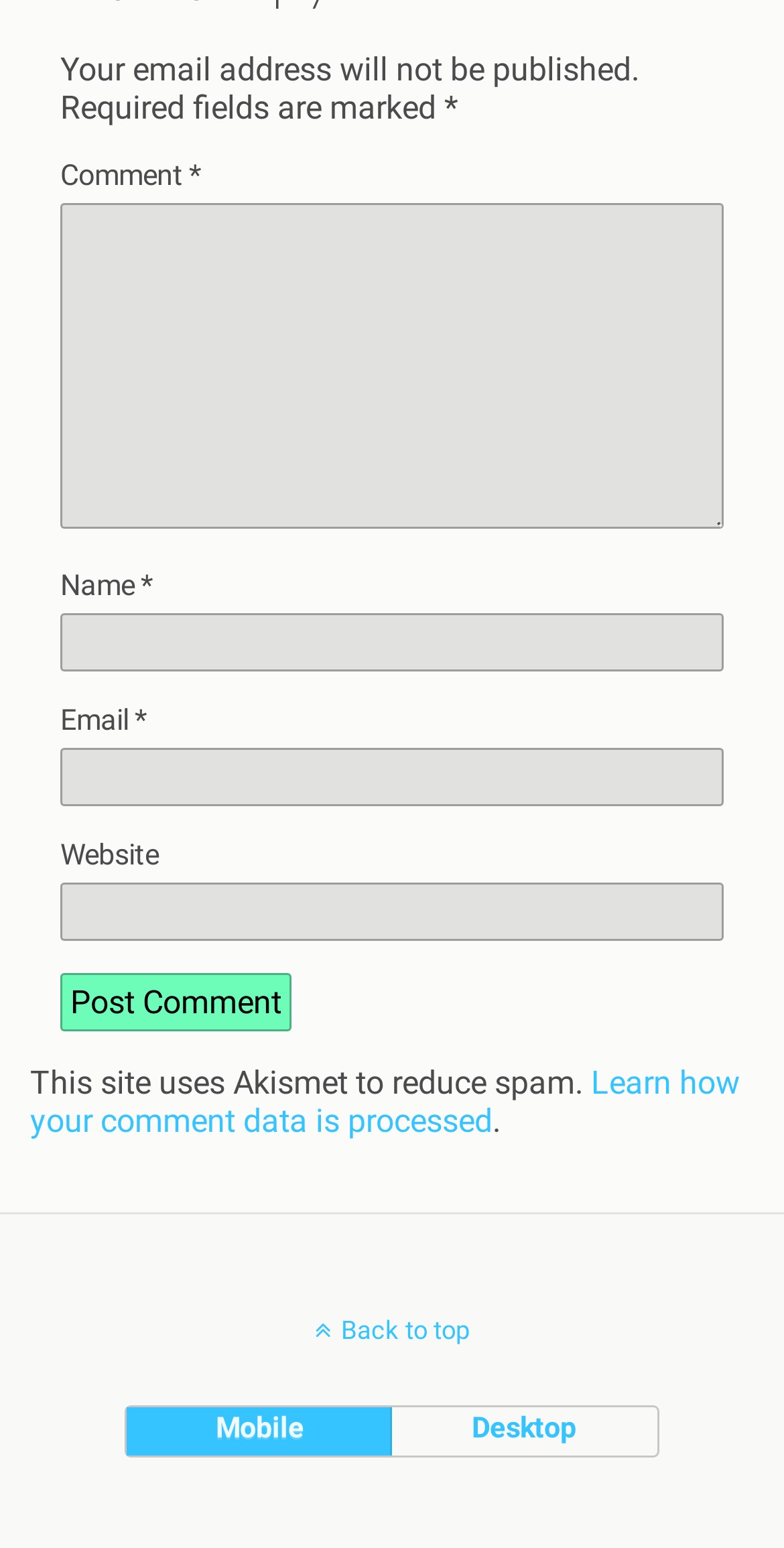What is the optional field in the comment form?
Can you provide a detailed and comprehensive answer to the question?

Among the four textboxes in the comment form, the 'Website' field is the only one that is not marked as required. Therefore, it is the optional field in the comment form.